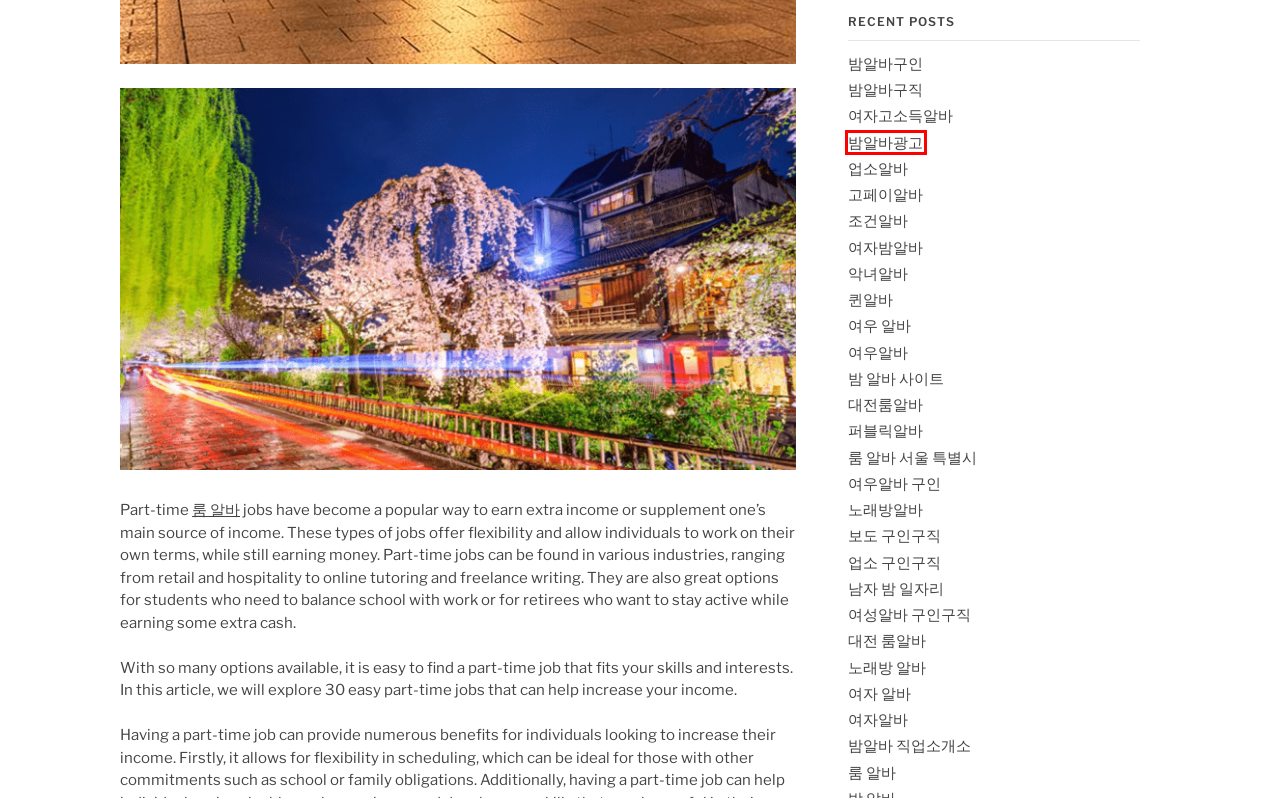Examine the screenshot of a webpage featuring a red bounding box and identify the best matching webpage description for the new page that results from clicking the element within the box. Here are the options:
A. 대전룸알바 - Multilingual Bookbinding Dictionary
B. 룸 알바 서울 특별시 - Multilingual Bookbinding Dictionary
C. 여자 알바 - Multilingual Bookbinding Dictionary
D. 밤알바광고 - Multilingual Bookbinding Dictionary
E. 퍼블릭알바 - Multilingual Bookbinding Dictionary
F. 밤알바구직 - Multilingual Bookbinding Dictionary
G. 여우 알바 - Multilingual Bookbinding Dictionary
H. 여자고소득알바 - Multilingual Bookbinding Dictionary

D